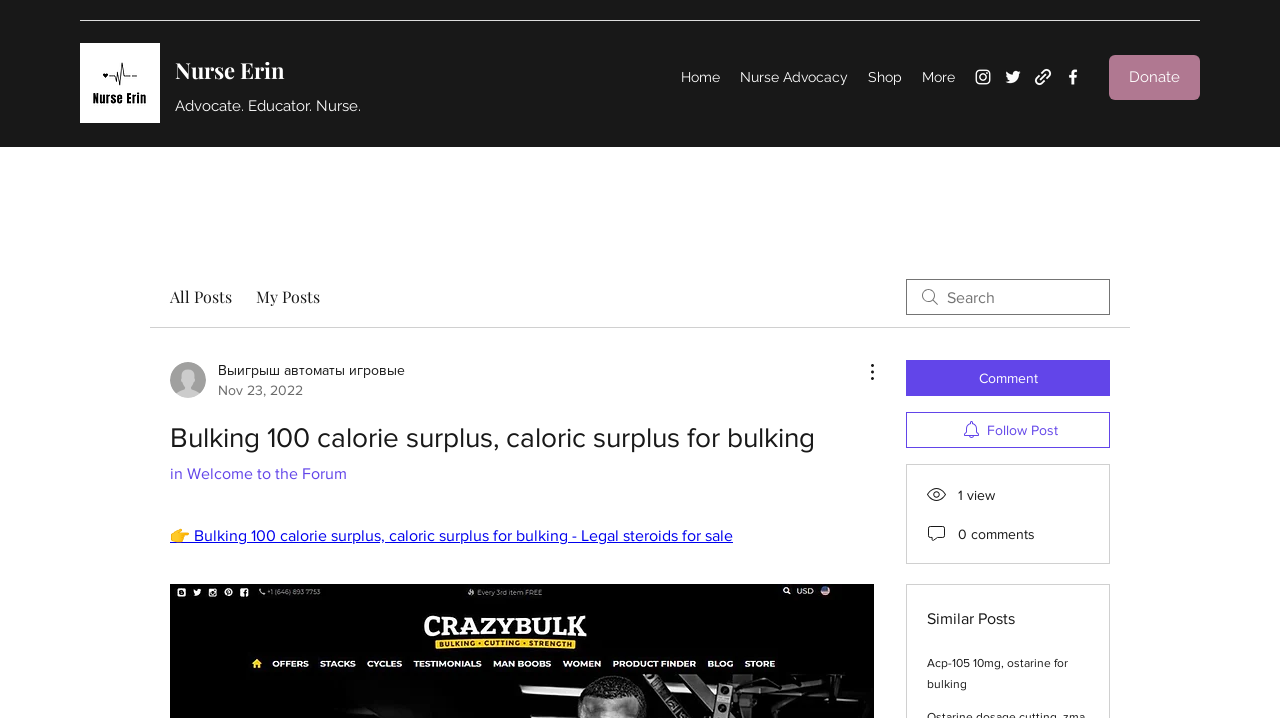Determine the bounding box coordinates in the format (top-left x, top-left y, bottom-right x, bottom-right y). Ensure all values are floating point numbers between 0 and 1. Identify the bounding box of the UI element described by: Acp-105 10mg, ostarine for bulking

[0.724, 0.914, 0.834, 0.963]